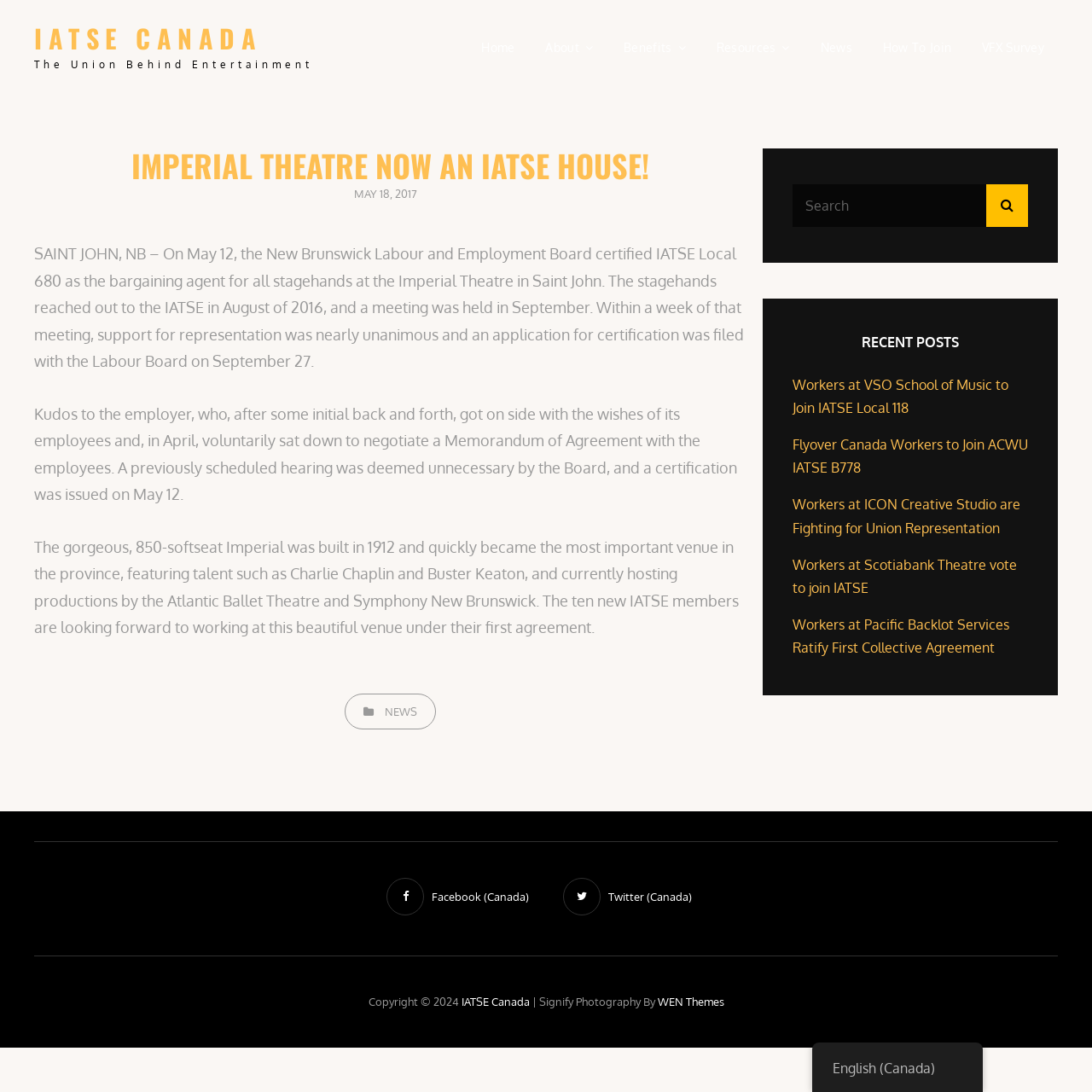Analyze the image and provide a detailed answer to the question: What is the name of the theatre mentioned in the article?

The article mentions that the New Brunswick Labour and Employment Board certified IATSE Local 680 as the bargaining agent for all stagehands at the Imperial Theatre in Saint John.